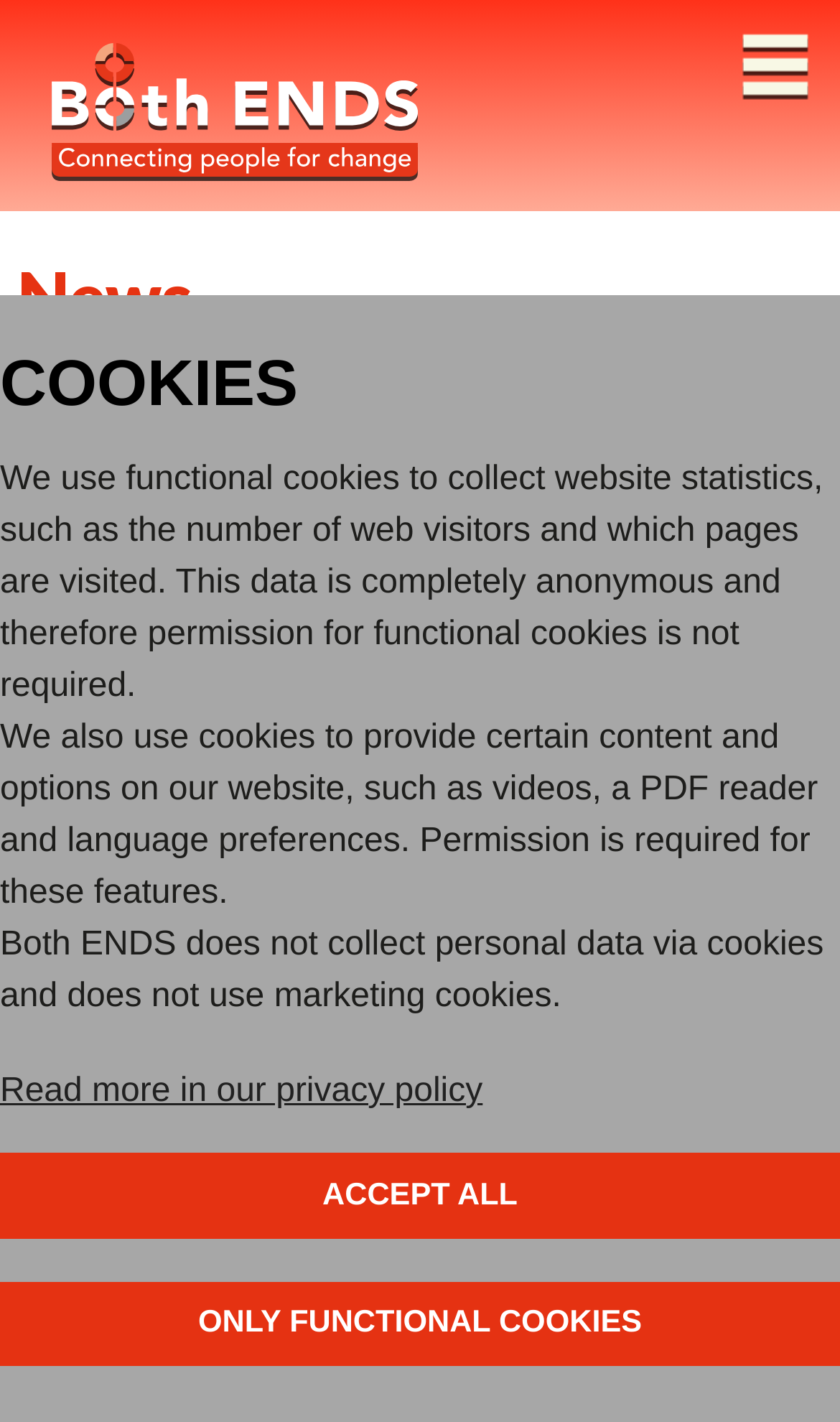How can I stay informed of the latest news?
Answer with a single word or phrase, using the screenshot for reference.

Subscribe to the newsletter